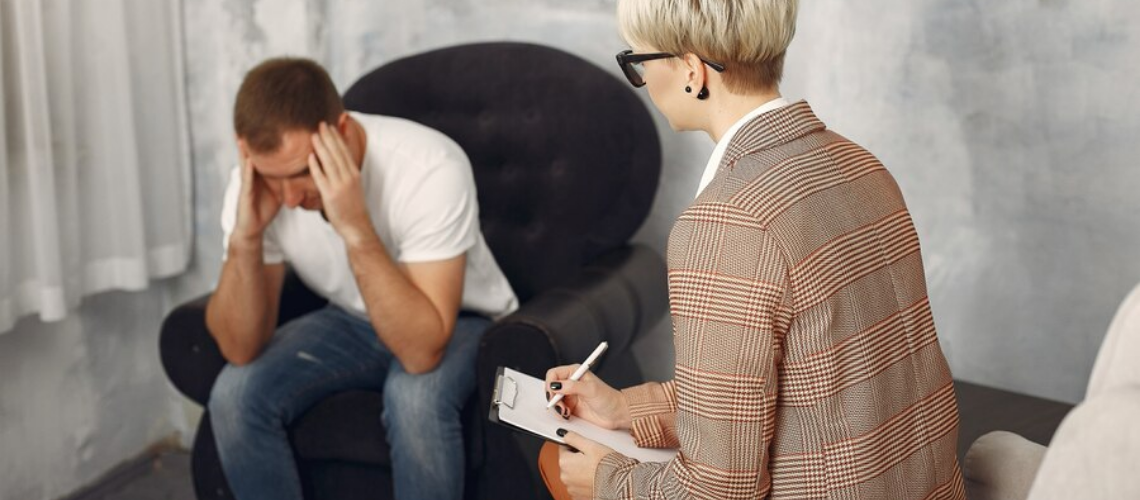What type of light is filtering through the curtains?
Craft a detailed and extensive response to the question.

The caption describes the room as having soft natural light filtering through the sheer curtains, which creates a serene and calming atmosphere, conducive to a therapeutic setting.